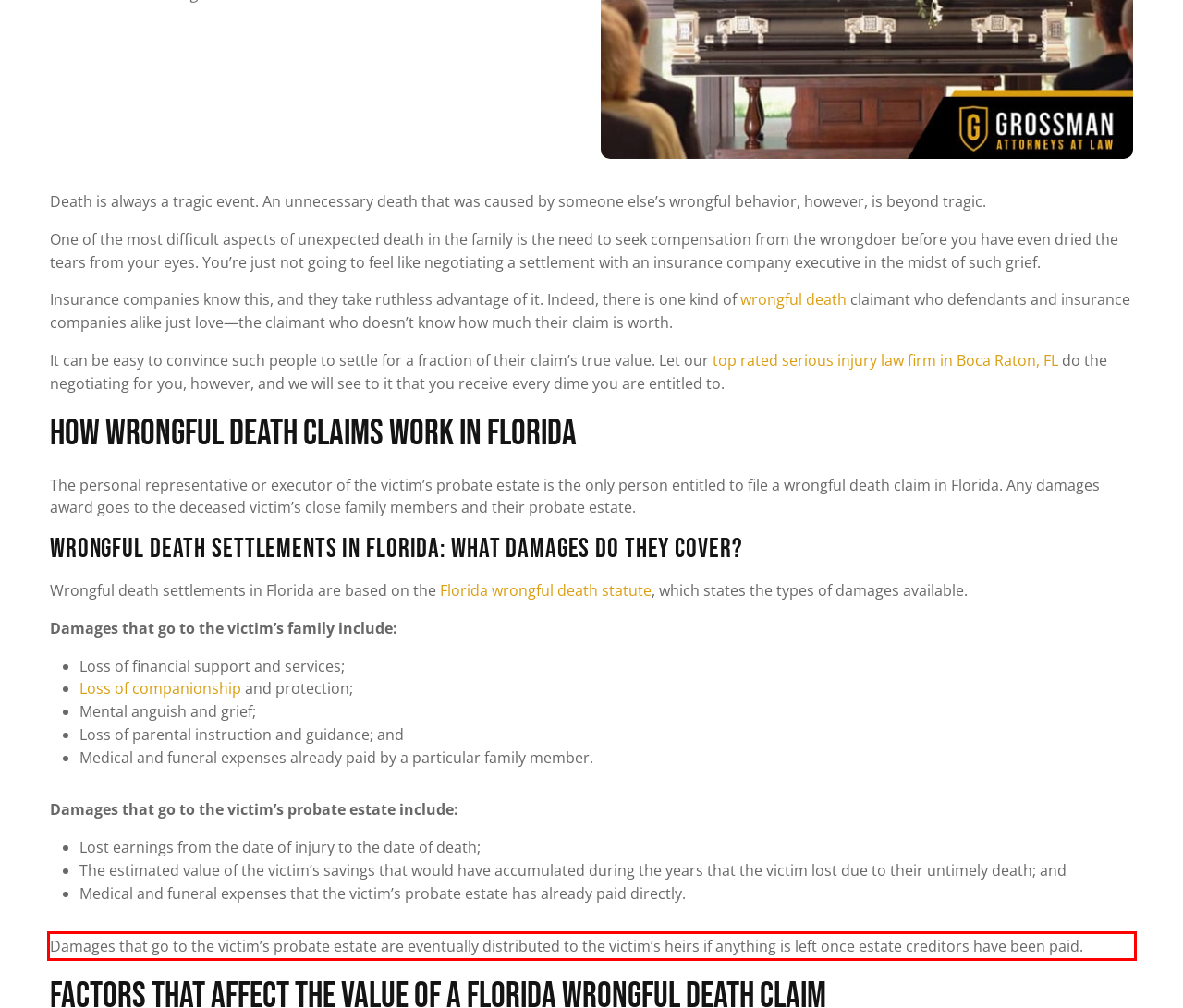Analyze the screenshot of the webpage and extract the text from the UI element that is inside the red bounding box.

Damages that go to the victim’s probate estate are eventually distributed to the victim’s heirs if anything is left once estate creditors have been paid.